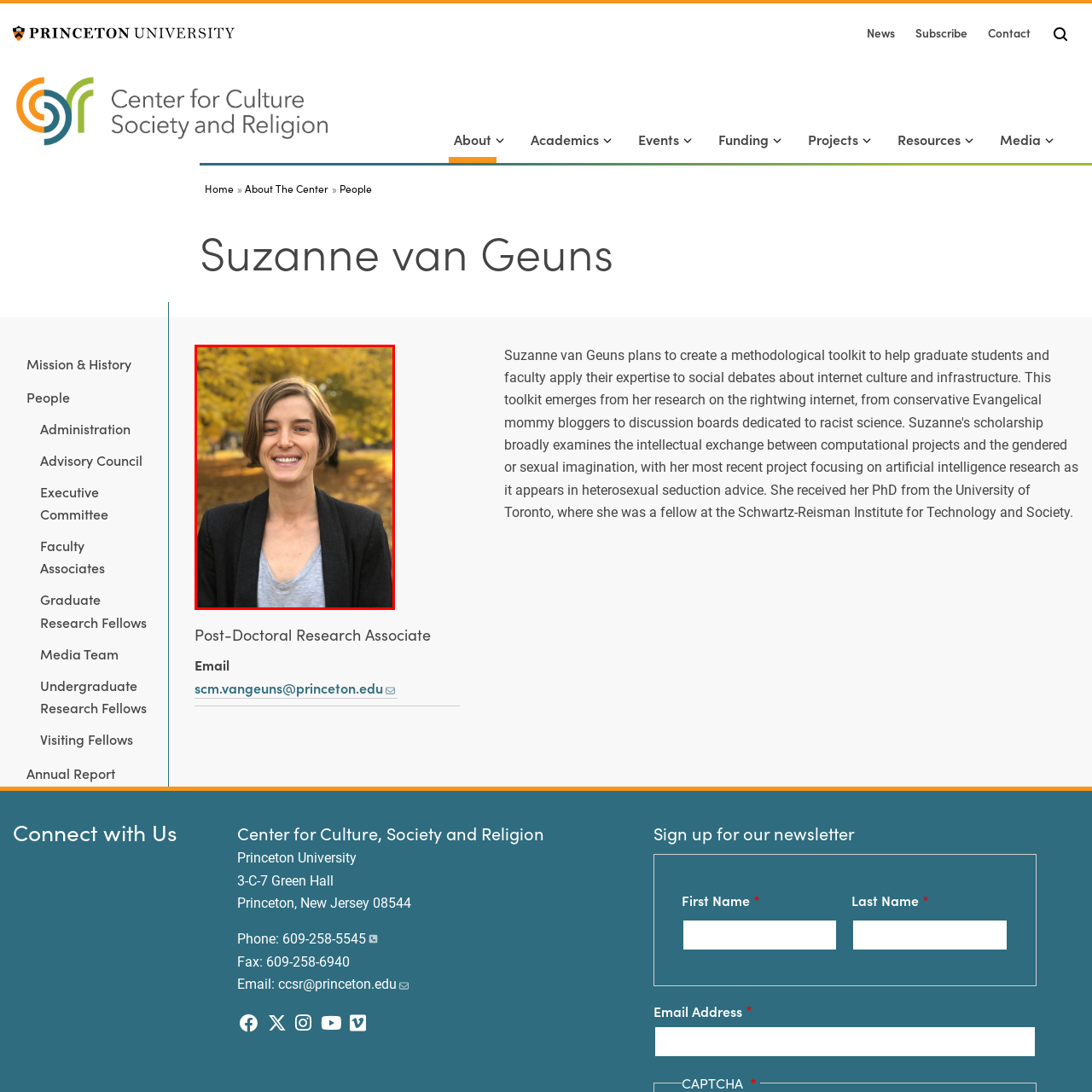Refer to the image enclosed in the red bounding box, then answer the following question in a single word or phrase: What season is depicted in the background?

Autumn